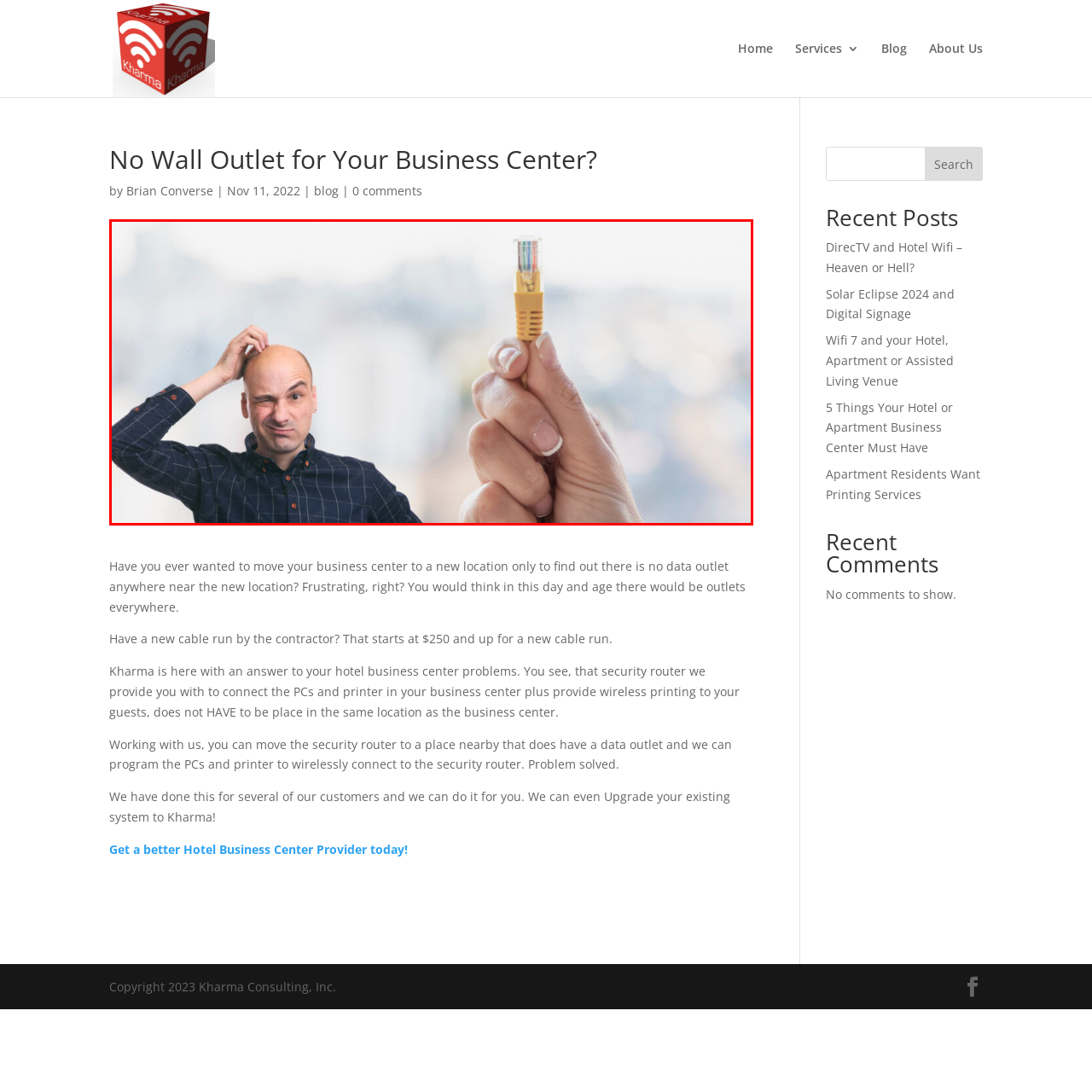Offer a thorough and descriptive summary of the image captured in the red bounding box.

The image depicts a perplexed man scratching his head, conveying a sense of confusion or frustration. He is wearing a blue checkered shirt. In the foreground, a hand is prominently displaying a yellow Ethernet cable connector, which symbolizes a common concern in business environments regarding connectivity. This visual representation complements the article titled "No Wall Outlet for Your Business Center?" on GoKharma.com, suggesting challenges that businesses face when lacking proper data outlets, particularly in locations like hotel business centers. The imagery emphasizes the frustration of connecting technology in a modern office setup and the need for effective solutions, like those offered by Kharma.